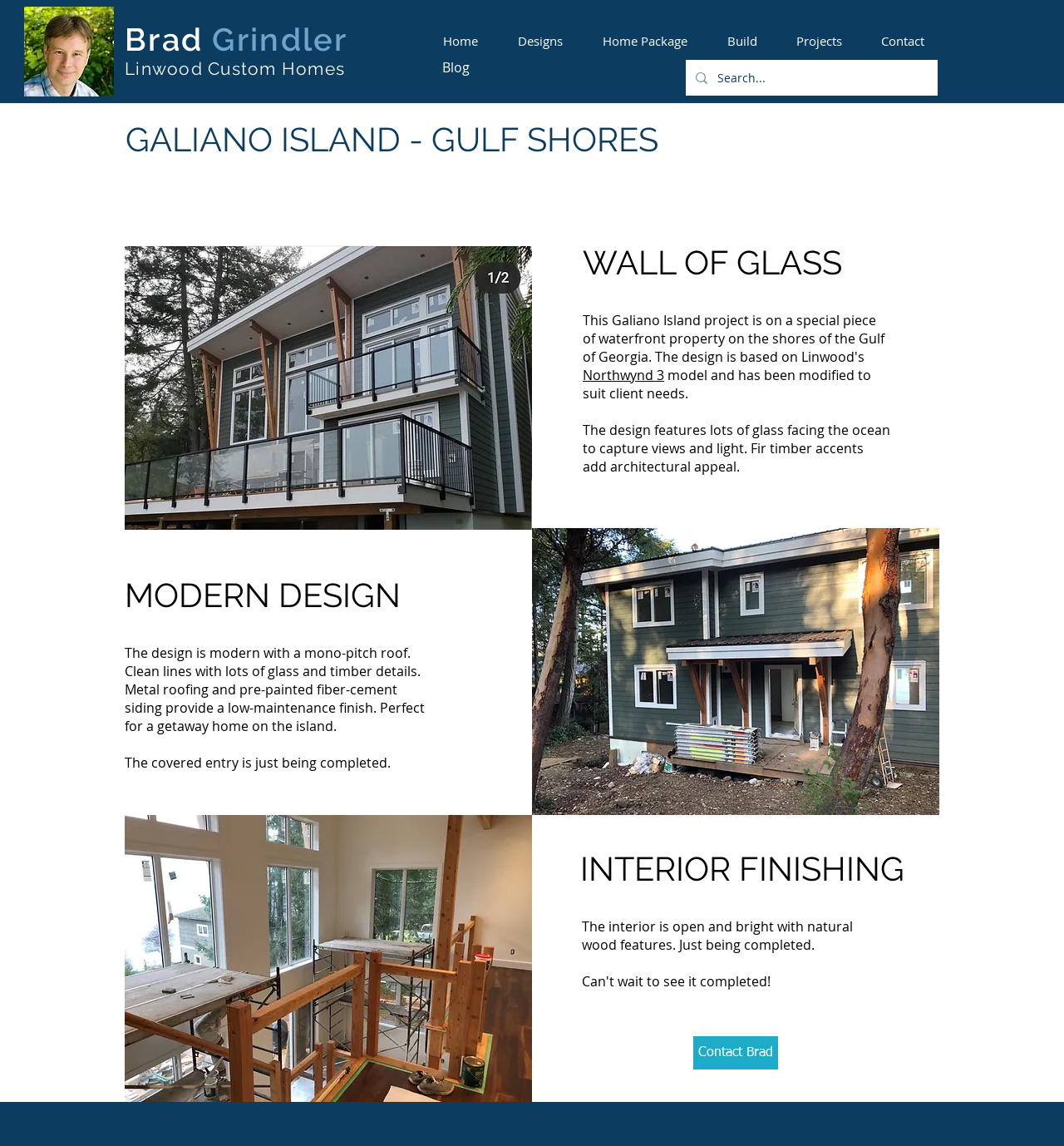Using a single word or phrase, answer the following question: 
What is the feature of the wall facing the ocean?

Lots of glass